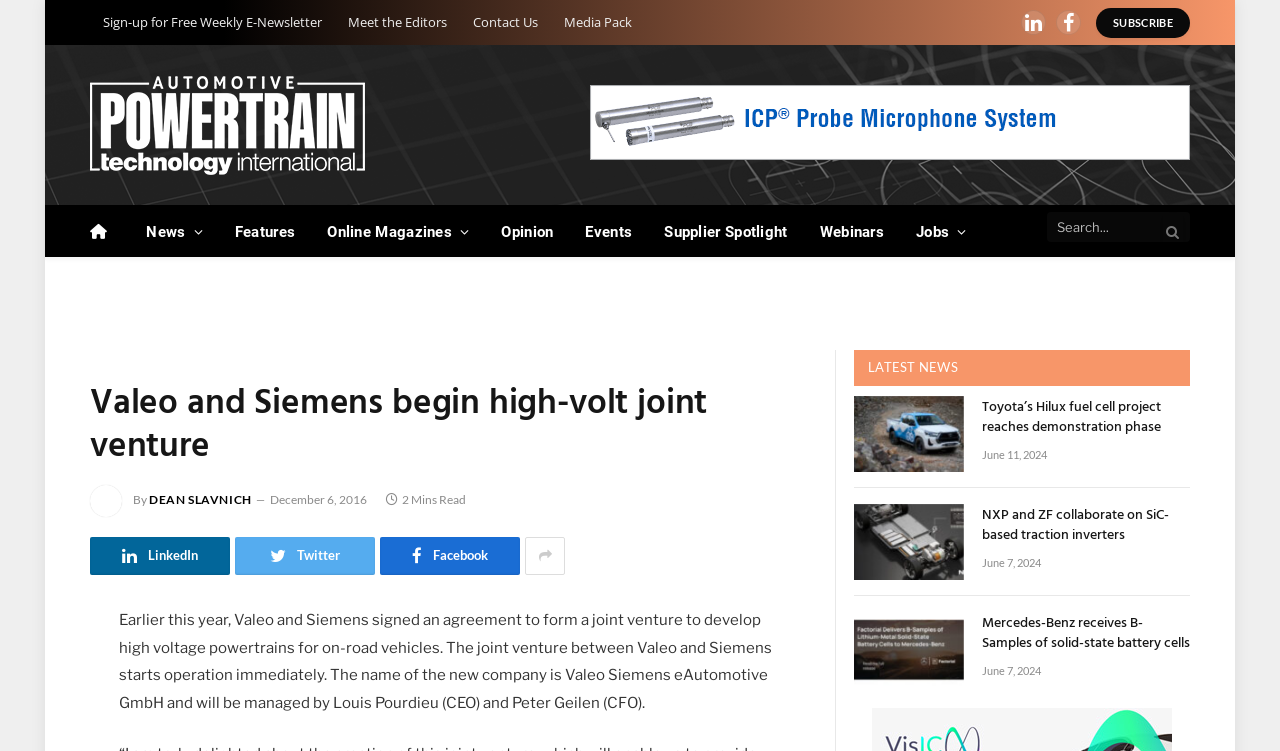What is the name of the new company formed by Valeo and Siemens?
Please use the image to provide a one-word or short phrase answer.

Valeo Siemens eAutomotive GmbH